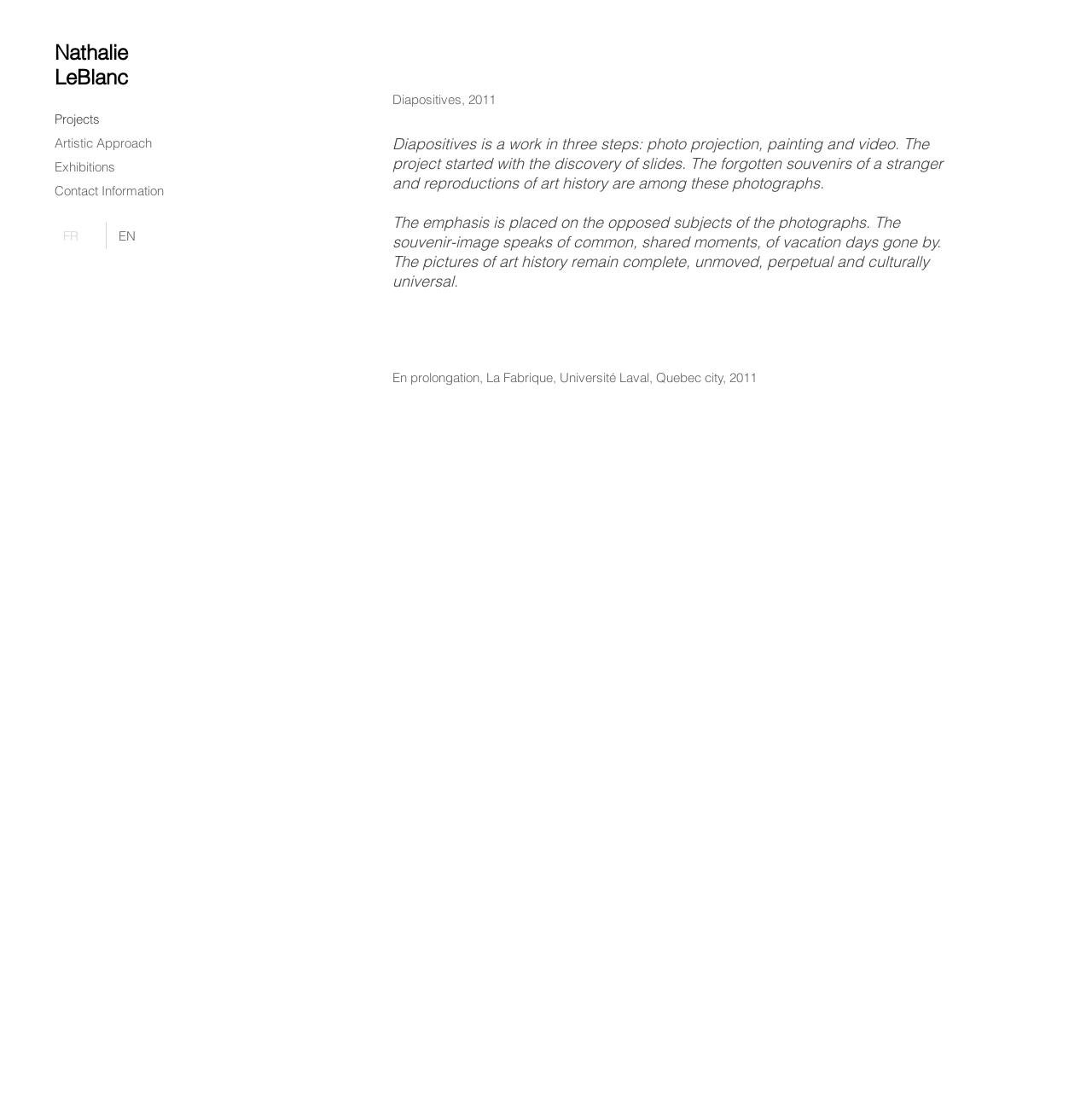Utilize the details in the image to give a detailed response to the question: What is the language currently selected?

The language currently selected is English, which is indicated by the button with the bounding box coordinates [0.097, 0.201, 0.149, 0.226] and the StaticText 'EN' with the bounding box coordinates [0.109, 0.206, 0.124, 0.221].